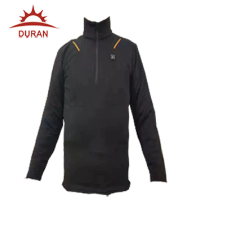What is the purpose of the high collar?
Using the image, provide a concise answer in one word or a short phrase.

added warmth and protection